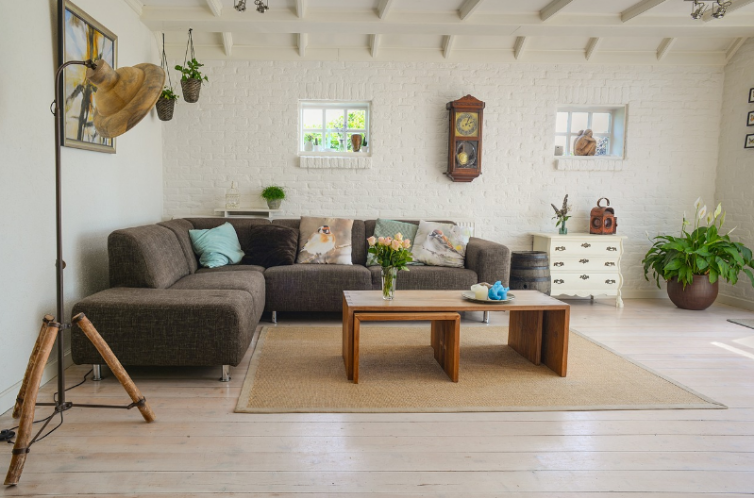Detail every significant feature and component of the image.

This inviting living room features a combination of modern and cozy elements, creating a comfortable and stylish atmosphere. A large, dark grey sectional sofa is adorned with soft cushions in muted tones, offering plenty of seating space. A rustic wooden coffee table sits centered on a natural woven rug, accented by a delicate vase of fresh flowers, adding a touch of warmth. To the left, a unique floor lamp with a wide shade provides soft lighting, while the white brick walls enhance the room's brightness. Natural light streams through two charming square windows, highlighted by decorative items on the windowsills. On the opposite wall, an antique clock and additional decorative objects create an eclectic yet harmonious feel, while a nearby potted plant adds a splash of greenery to the elegant design.